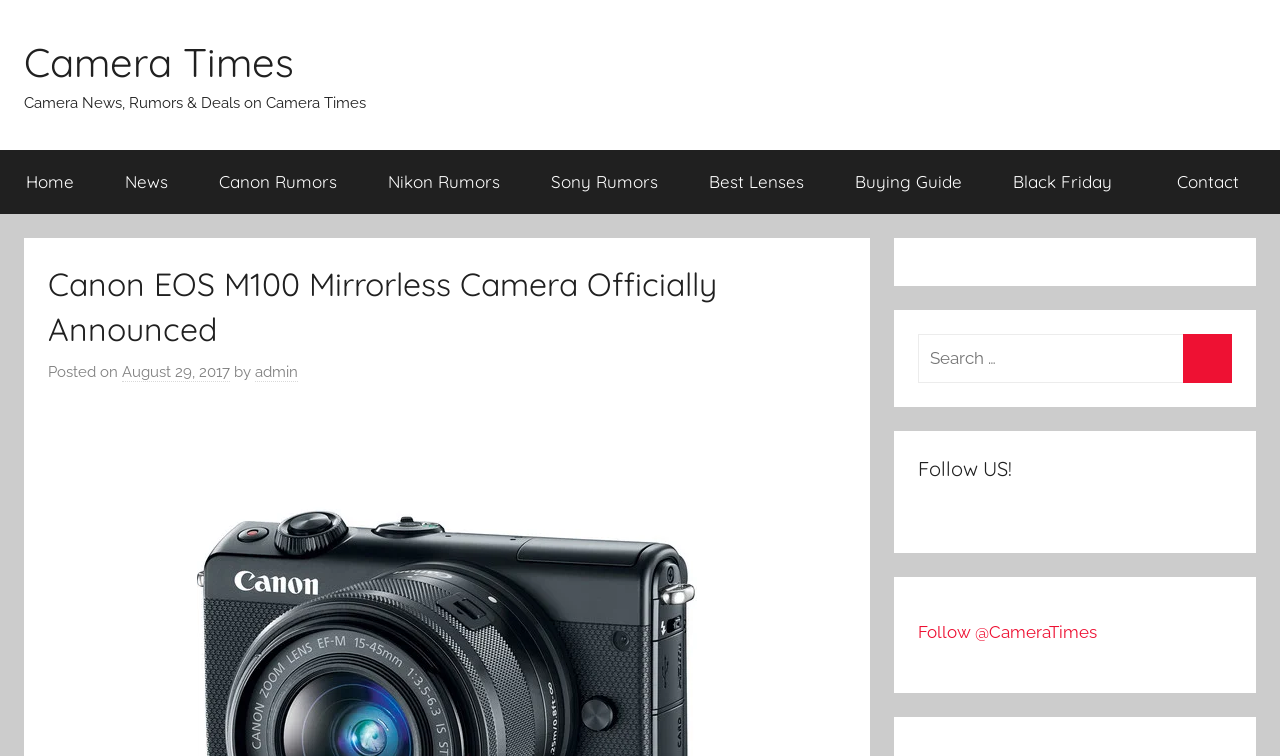Locate the bounding box of the UI element described by: "Camera Times" in the given webpage screenshot.

[0.019, 0.049, 0.23, 0.115]